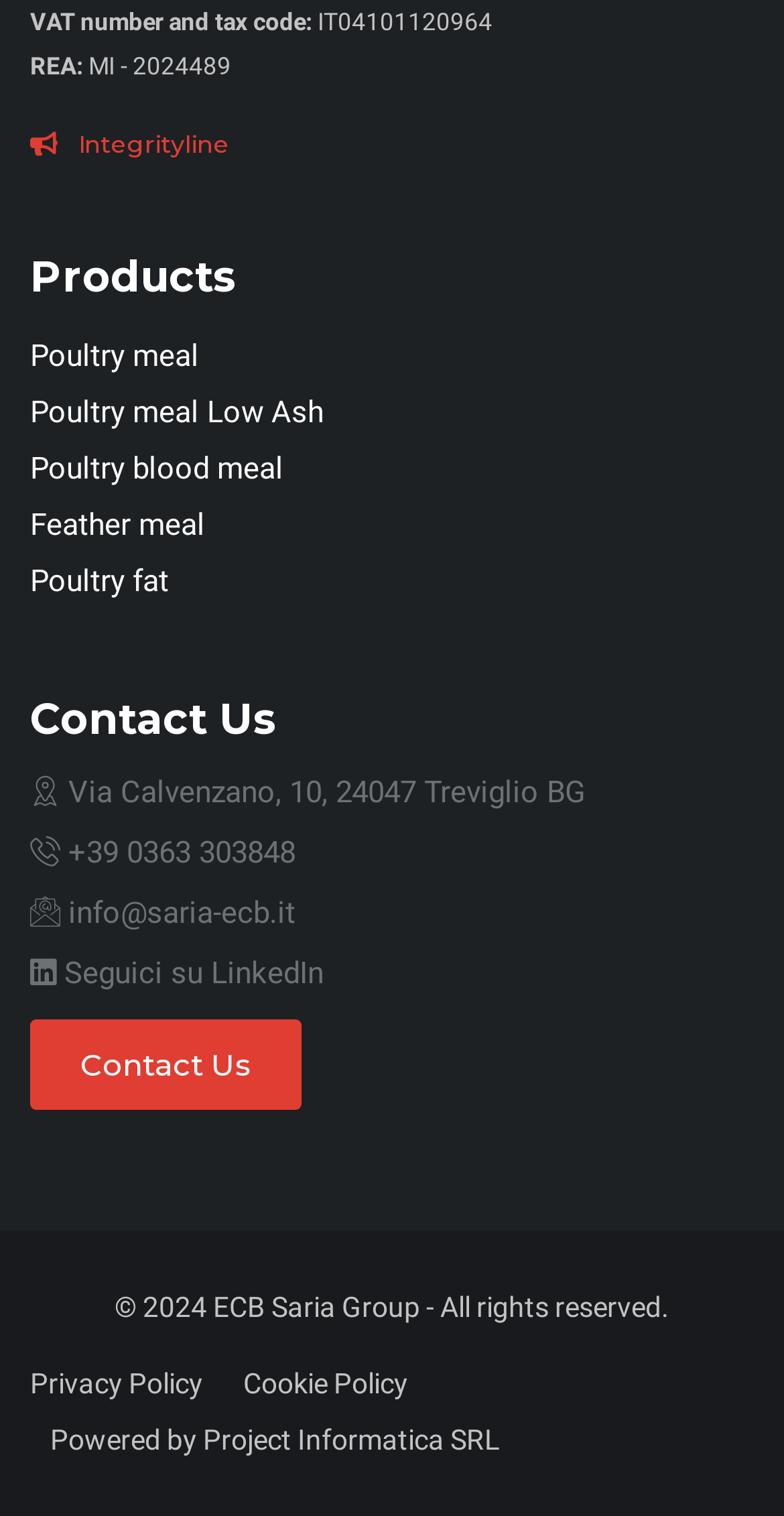Find the bounding box coordinates of the clickable area required to complete the following action: "Get in touch via LinkedIn".

[0.038, 0.627, 0.413, 0.656]